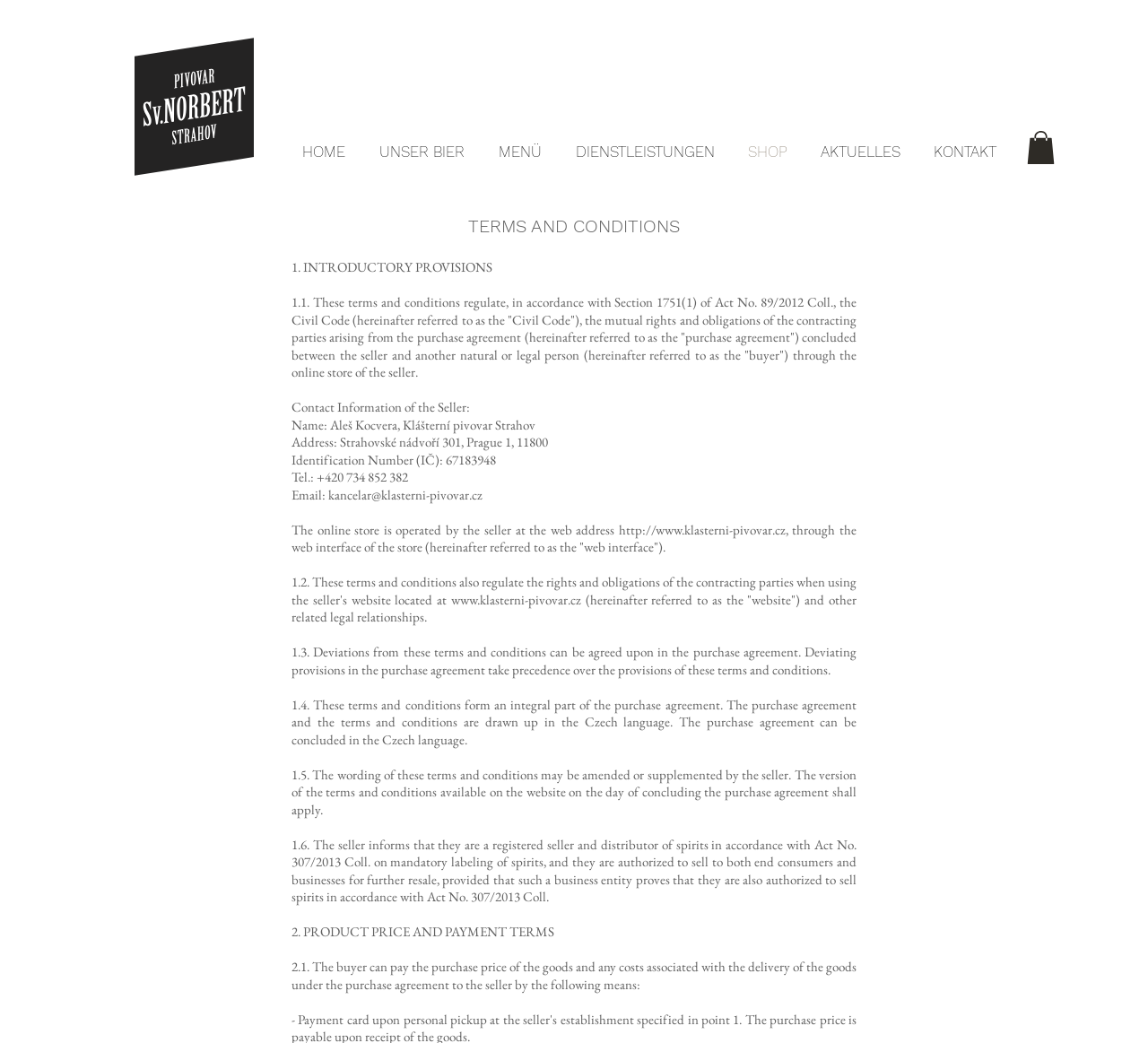Please find the main title text of this webpage.

TERMS AND CONDITIONS